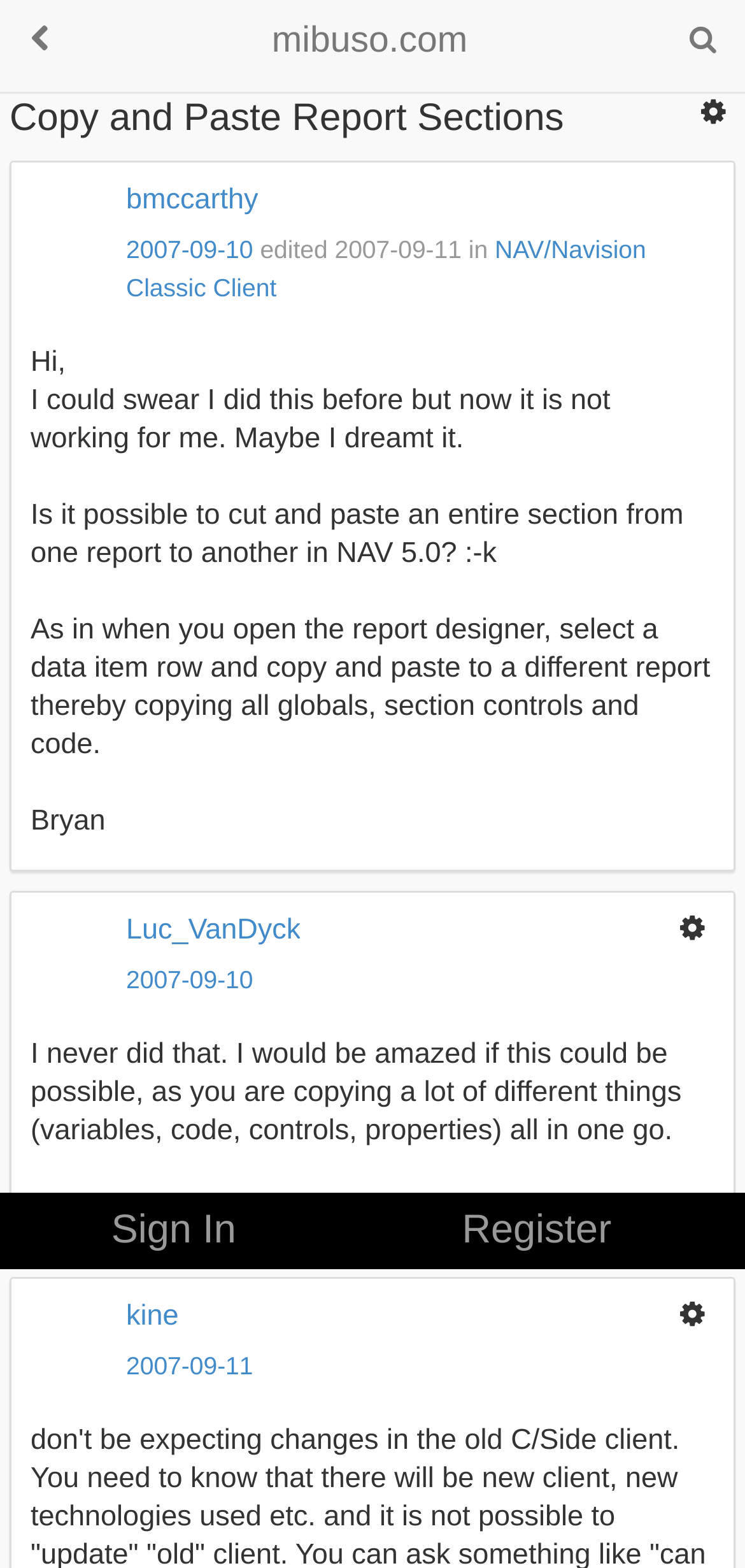Indicate the bounding box coordinates of the element that must be clicked to execute the instruction: "Click the reply button". The coordinates should be given as four float numbers between 0 and 1, i.e., [left, top, right, bottom].

[0.9, 0.582, 0.959, 0.603]